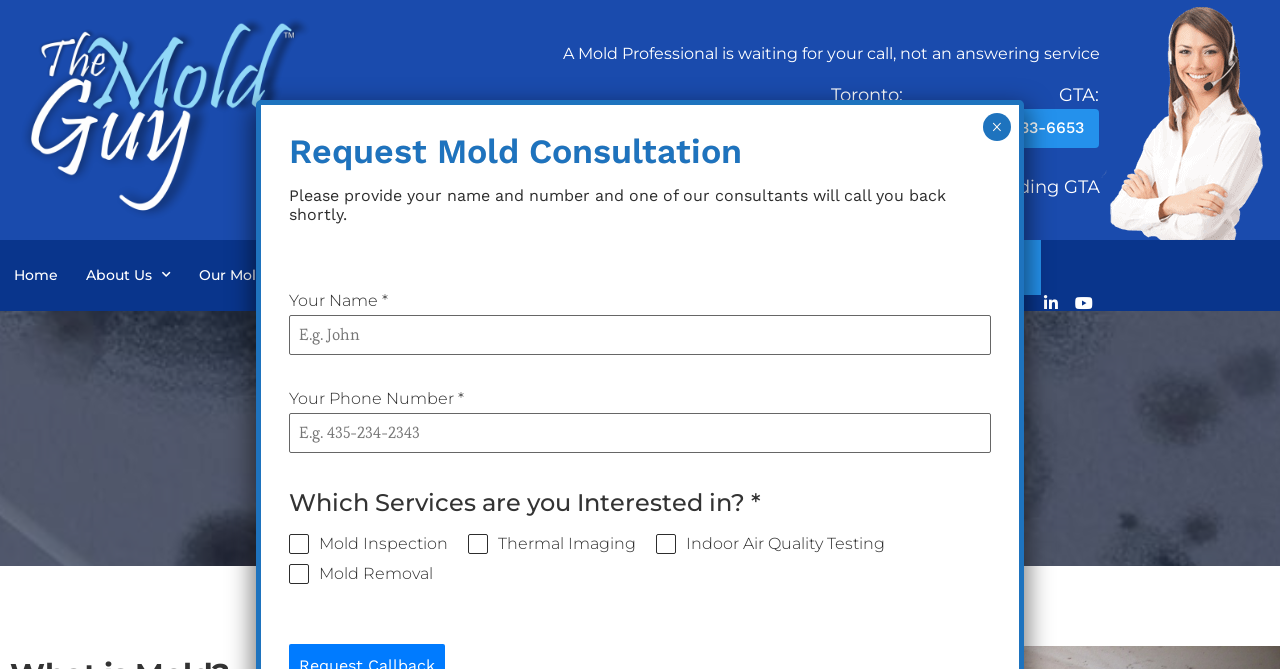Based on the image, provide a detailed response to the question:
What are the two areas serviced by the company?

The answer can be found in the StaticText element 'Servicing Toronto & the surrounding GTA' which indicates that the company services two areas: Toronto and the surrounding GTA.